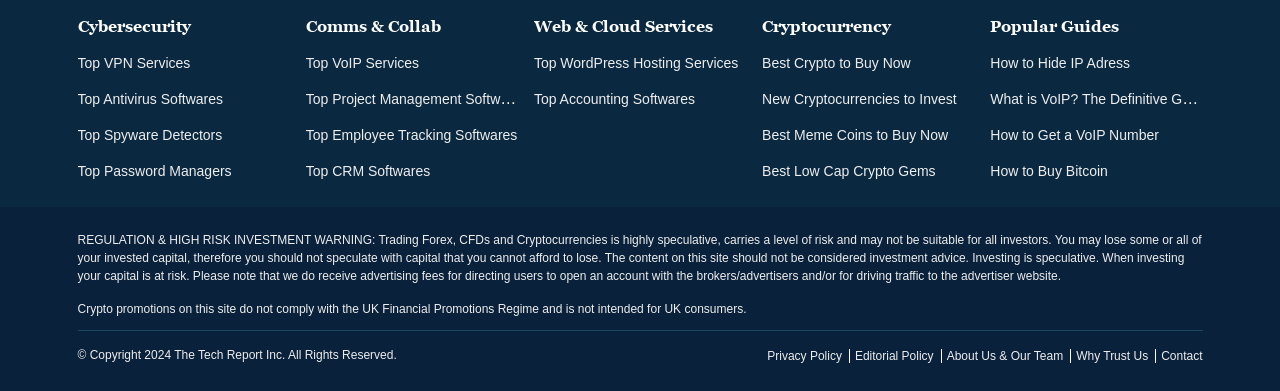Provide a brief response to the question using a single word or phrase: 
What is the warning message at the top of the webpage?

Regulation & High Risk Investment Warning